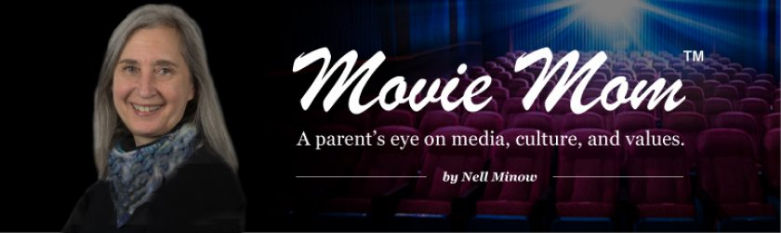Capture every detail in the image and describe it fully.

The image features a professional photograph of Nell Minow, the creator of "Movie Mom," alongside the brand's logo. Minow has long been recognized for her insightful critiques and recommendations regarding media, culture, and family values. She is depicted smiling, with her long, gray hair framing her face, while dressed casually, reflecting her approachable persona. The backdrop of the image showcases a dimly lit cinema, with rows of red seats and ambient lighting, setting a thematic tone that connects to her focus on film analysis. The logo prominently displays "Movie Mom" in a stylish cursive font, accompanied by the tagline "A parent's eye on media, culture, and values," emphasizing her role as a trusted voice for parents navigating the complexities of modern entertainment.